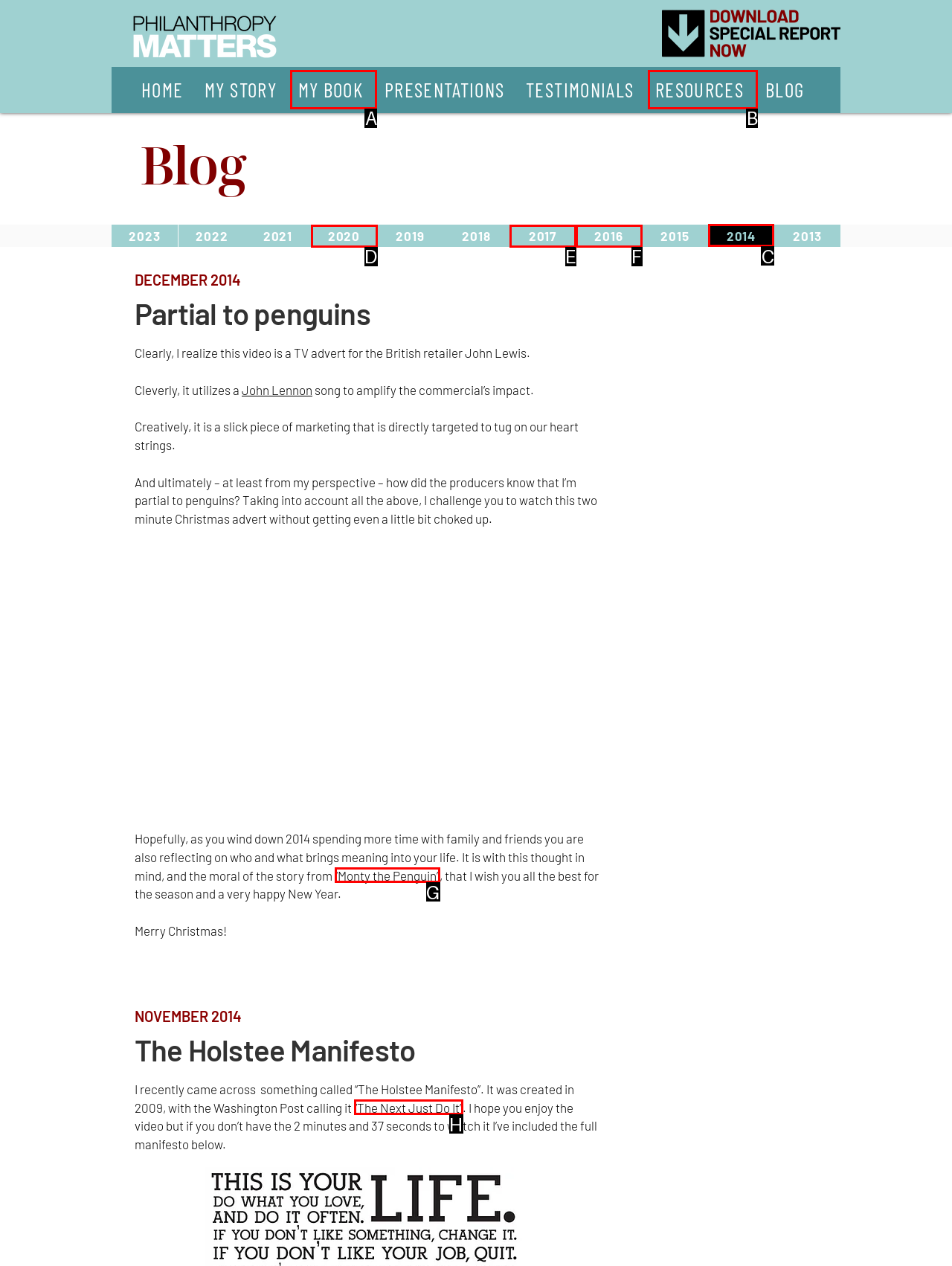Tell me the letter of the UI element to click in order to accomplish the following task: Click the '2014' link
Answer with the letter of the chosen option from the given choices directly.

C